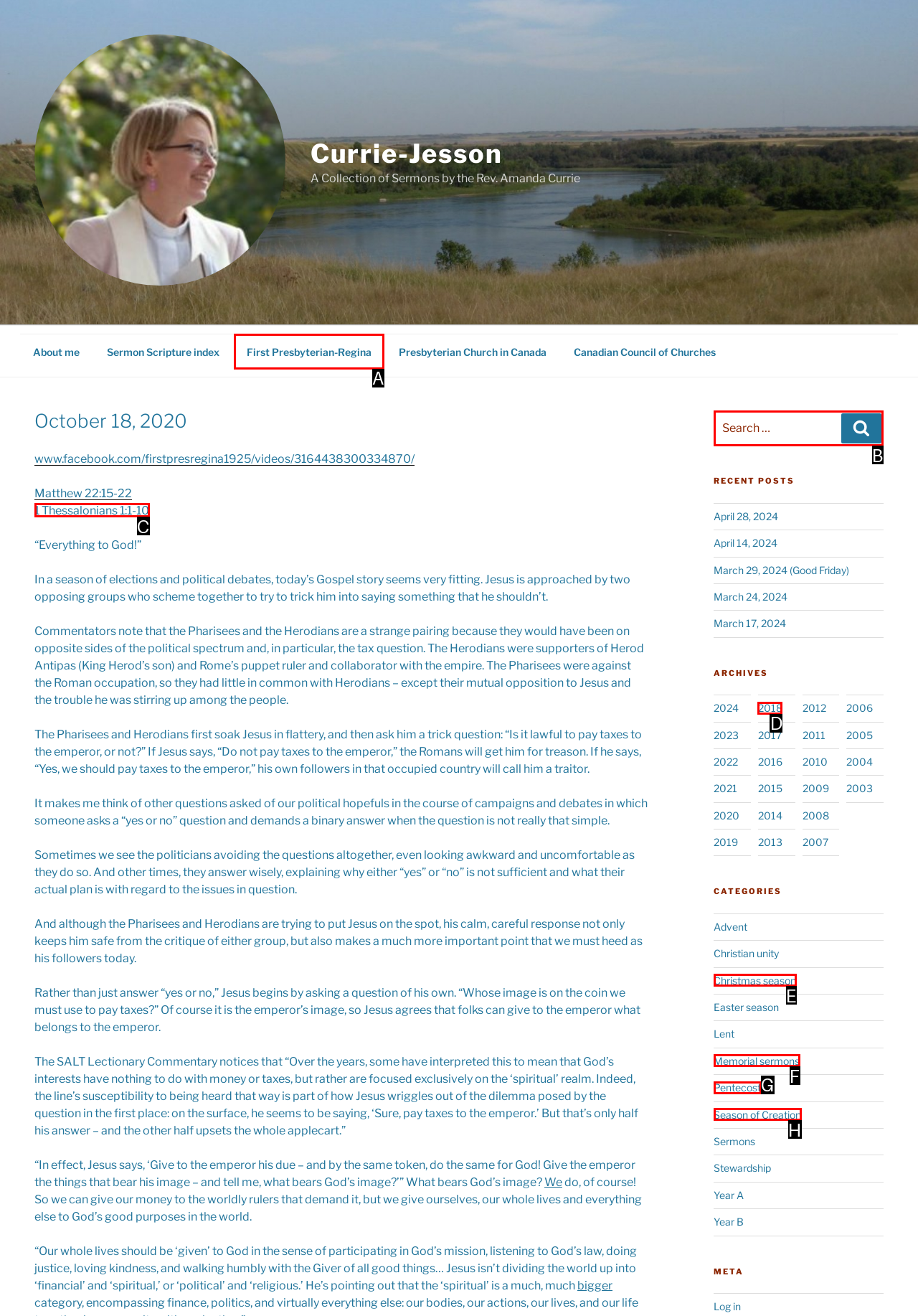Determine which HTML element I should select to execute the task: Search for a sermon
Reply with the corresponding option's letter from the given choices directly.

B